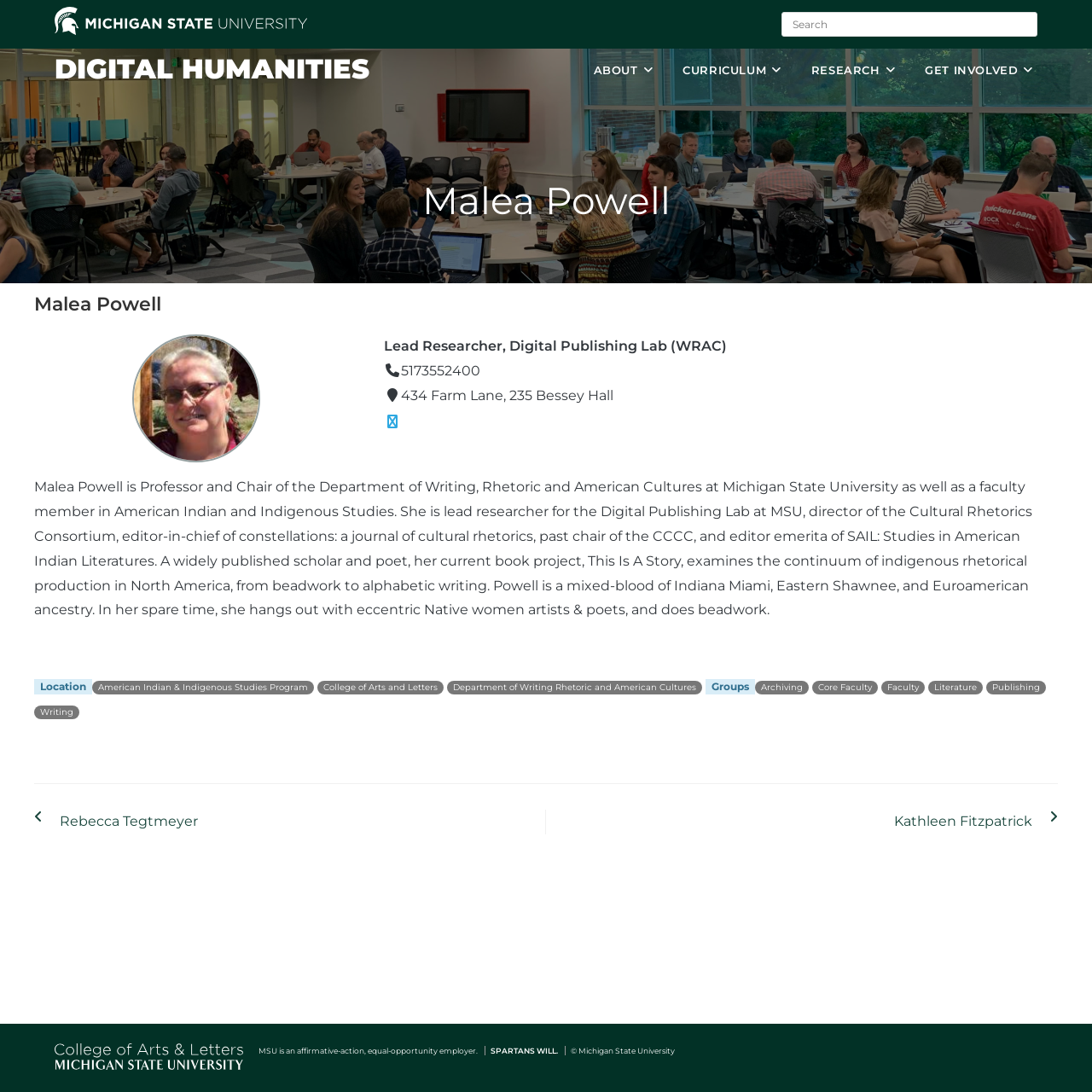Show the bounding box coordinates for the element that needs to be clicked to execute the following instruction: "Search for something". Provide the coordinates in the form of four float numbers between 0 and 1, i.e., [left, top, right, bottom].

[0.716, 0.011, 0.95, 0.034]